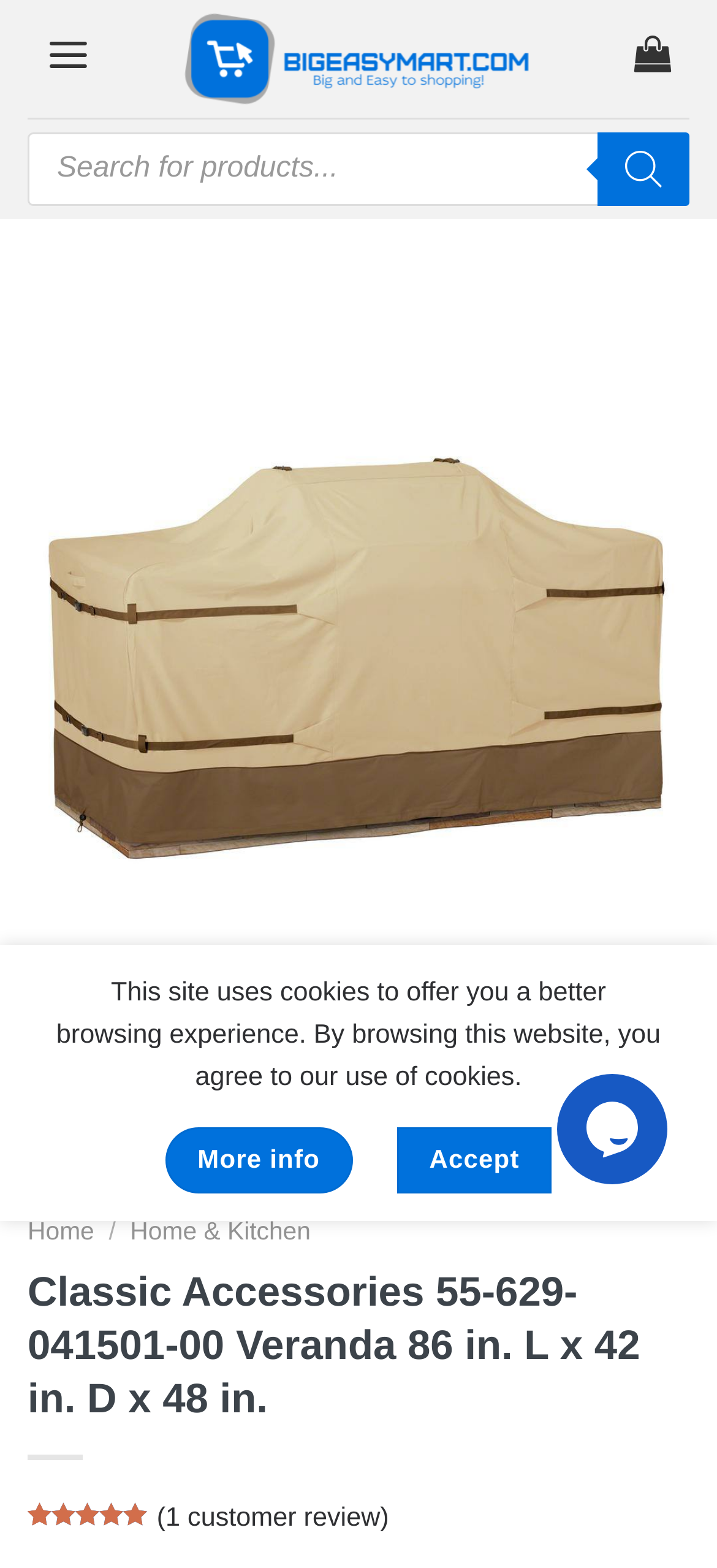Determine the bounding box coordinates of the section I need to click to execute the following instruction: "Explore the tag 'Art'". Provide the coordinates as four float numbers between 0 and 1, i.e., [left, top, right, bottom].

None